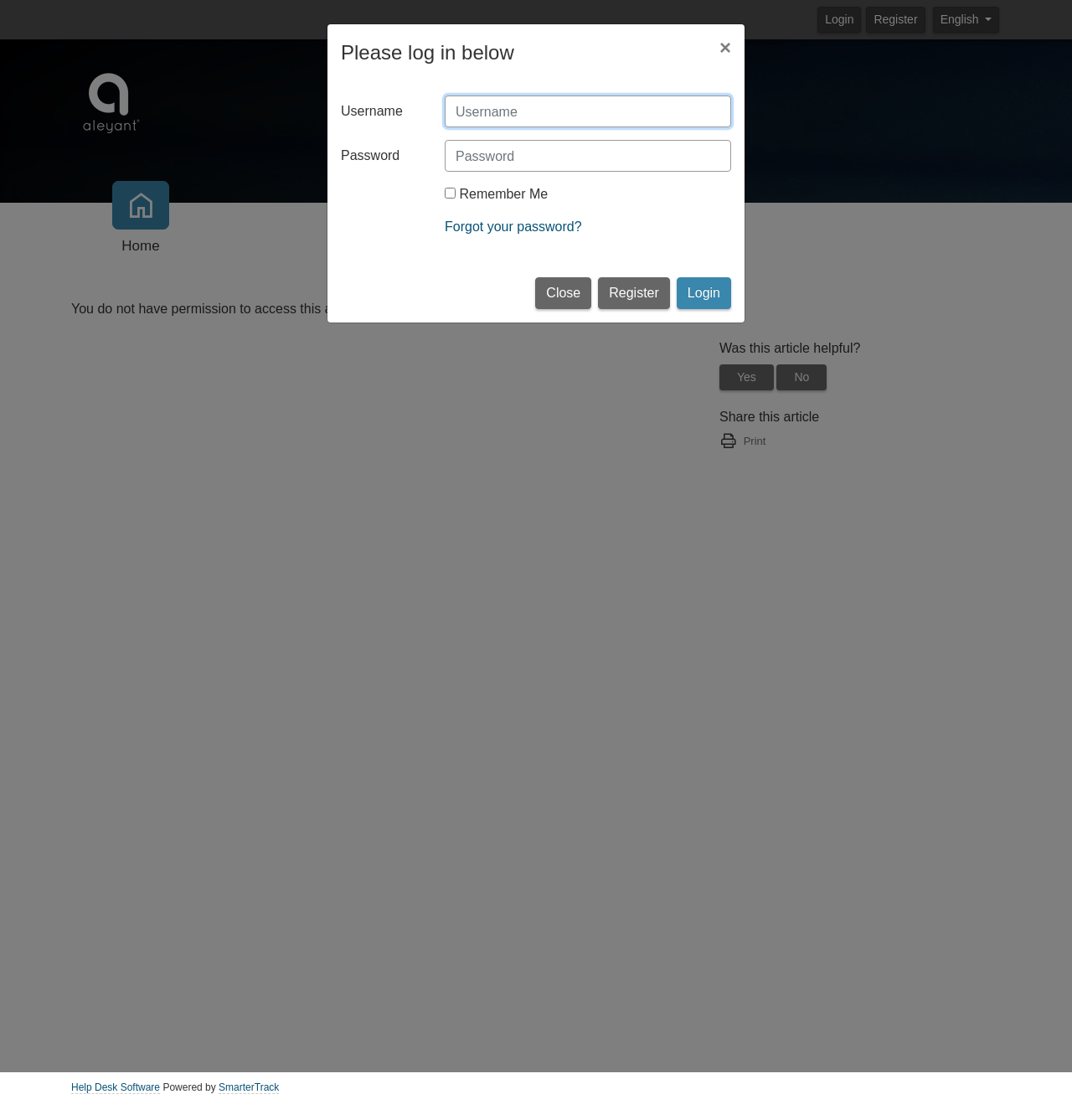Identify the bounding box coordinates for the element you need to click to achieve the following task: "Select English language". Provide the bounding box coordinates as four float numbers between 0 and 1, in the form [left, top, right, bottom].

[0.87, 0.006, 0.932, 0.029]